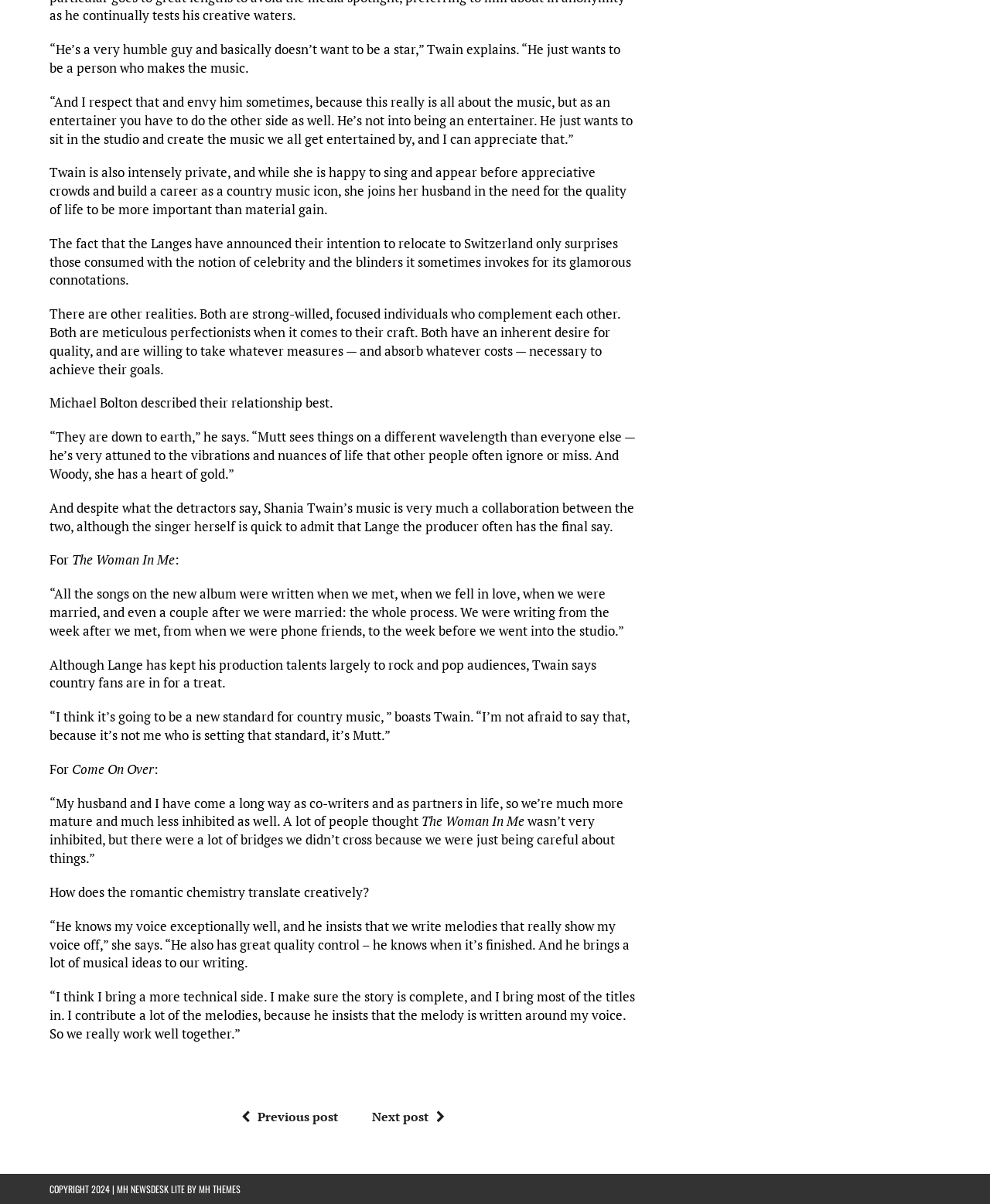Respond with a single word or phrase to the following question:
What is the tone of Shania Twain's music, according to the article?

Country